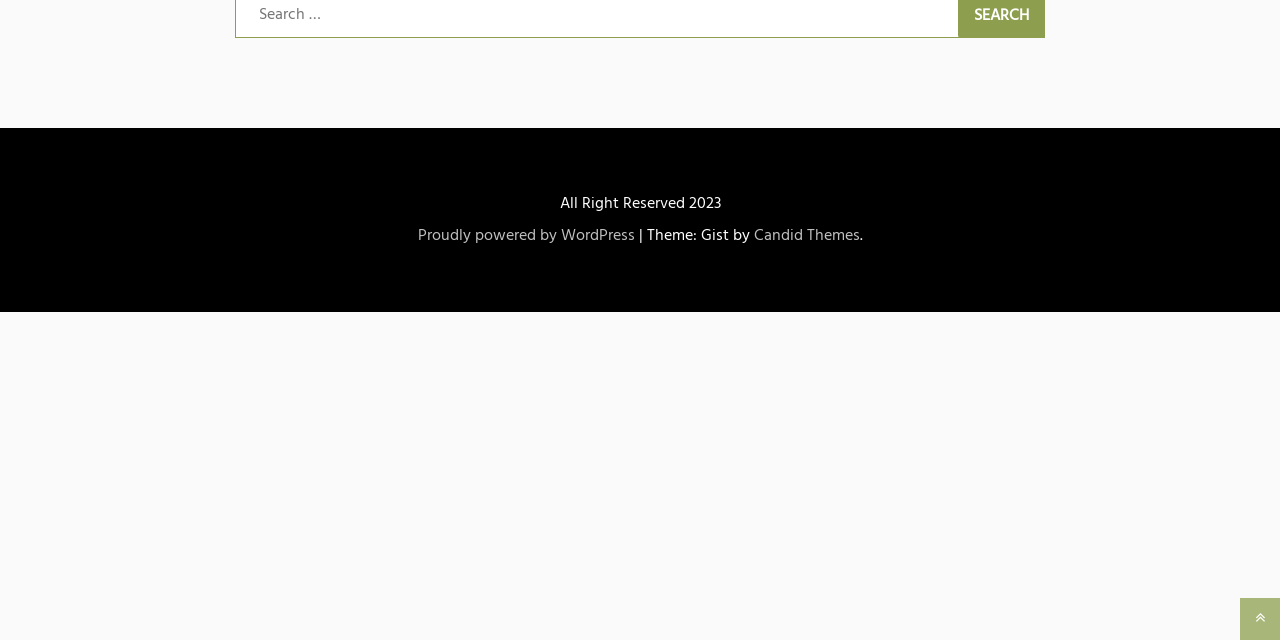Please determine the bounding box coordinates, formatted as (top-left x, top-left y, bottom-right x, bottom-right y), with all values as floating point numbers between 0 and 1. Identify the bounding box of the region described as: Exhibitions & Events

None